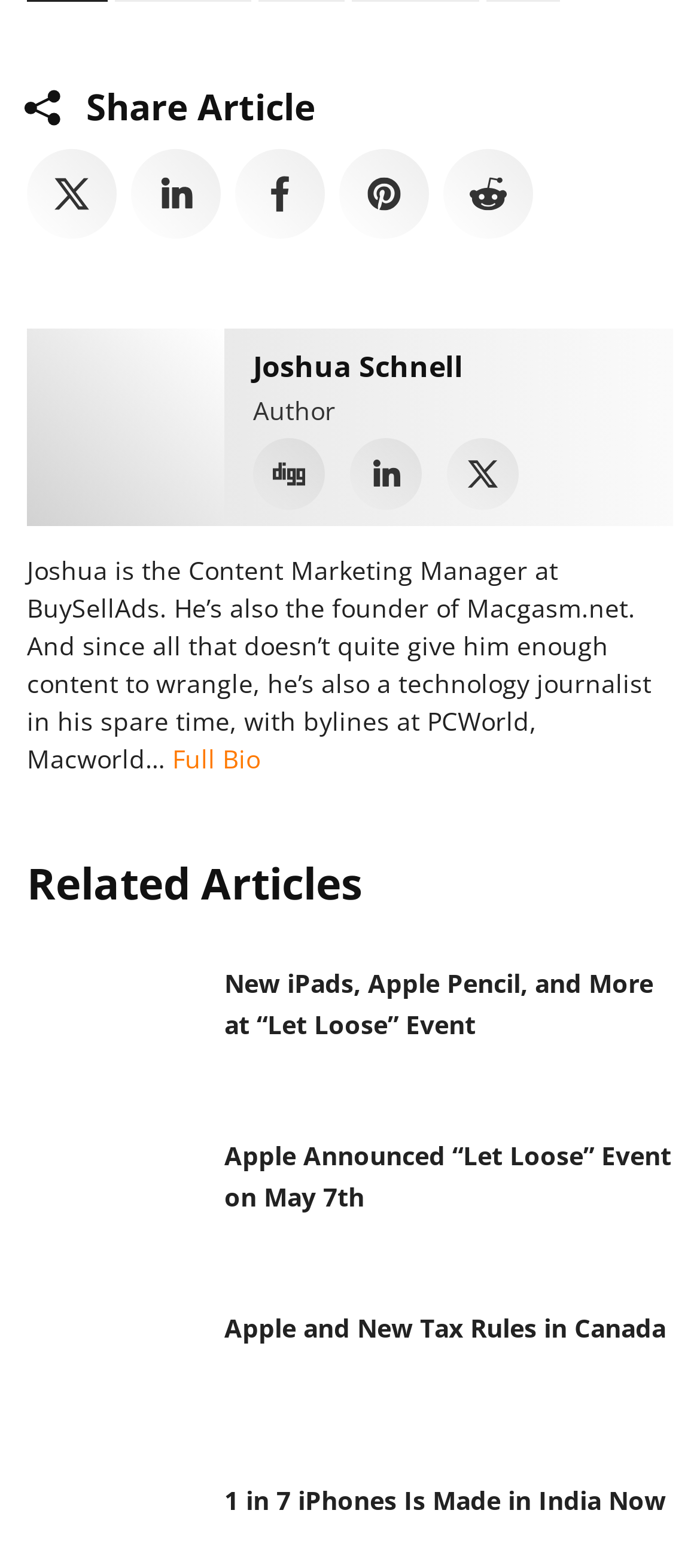Find and indicate the bounding box coordinates of the region you should select to follow the given instruction: "Check out article about Apple and new tax rules in Canada".

[0.038, 0.834, 0.295, 0.898]